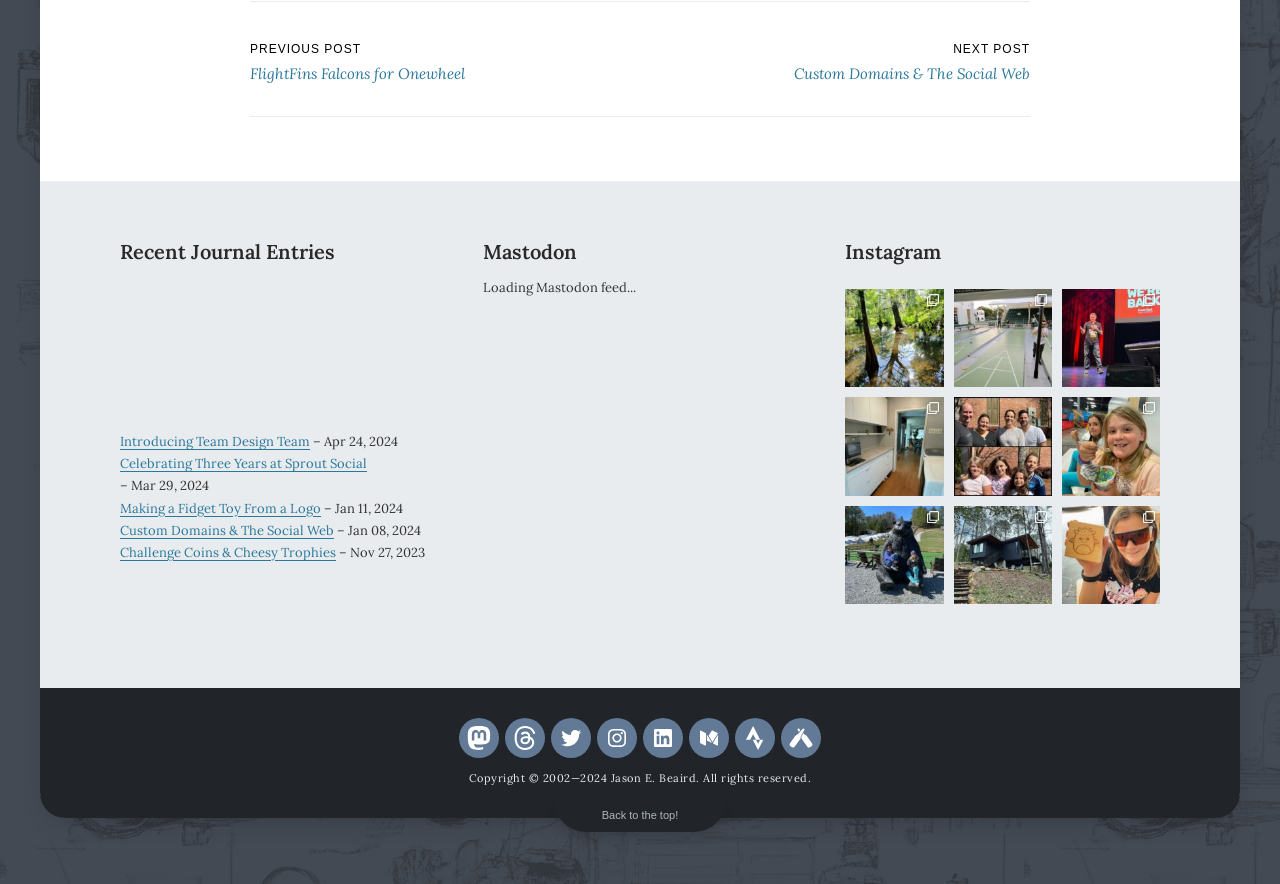Please determine the bounding box coordinates of the element's region to click for the following instruction: "Browse the 'Instagram' posts".

[0.66, 0.266, 0.906, 0.305]